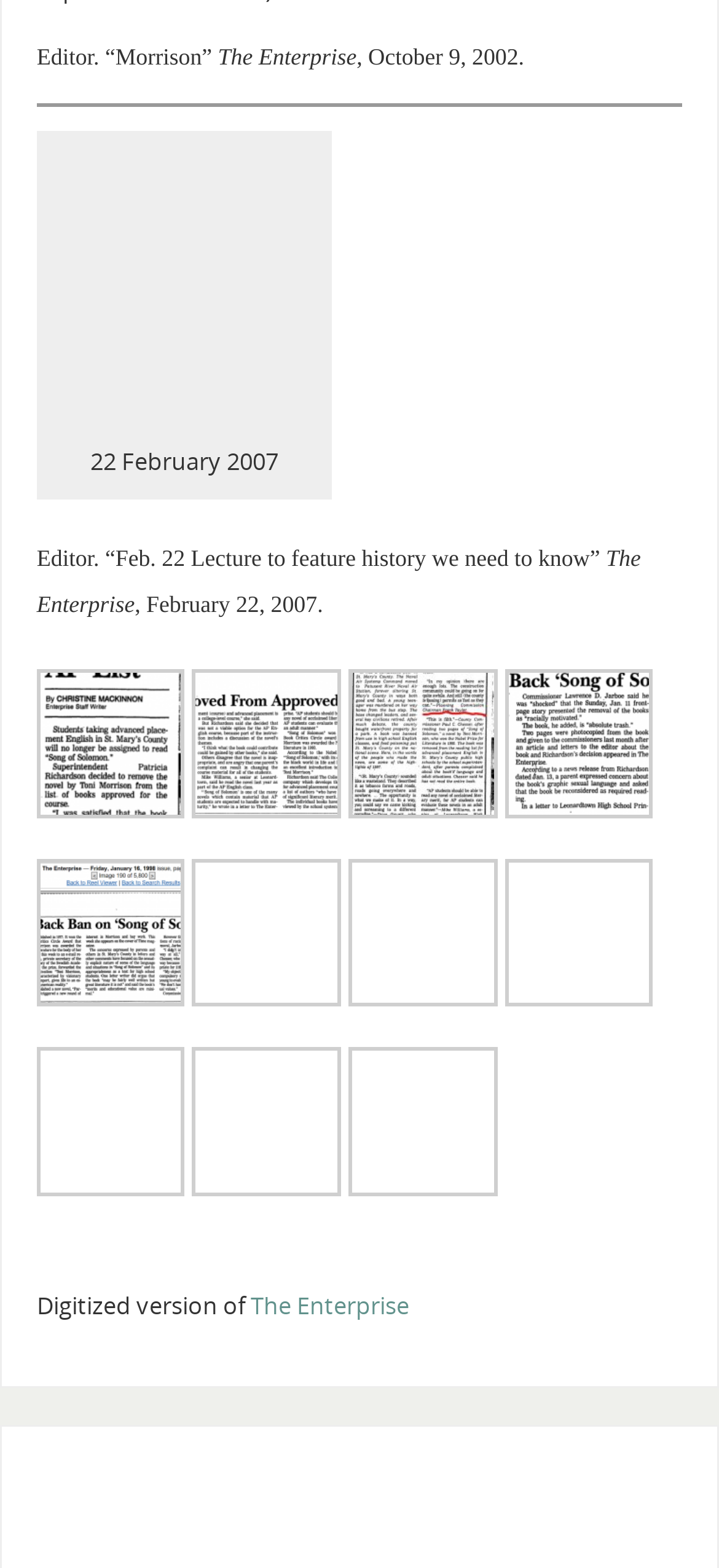Answer the question below using just one word or a short phrase: 
How many images are on this webpage?

9